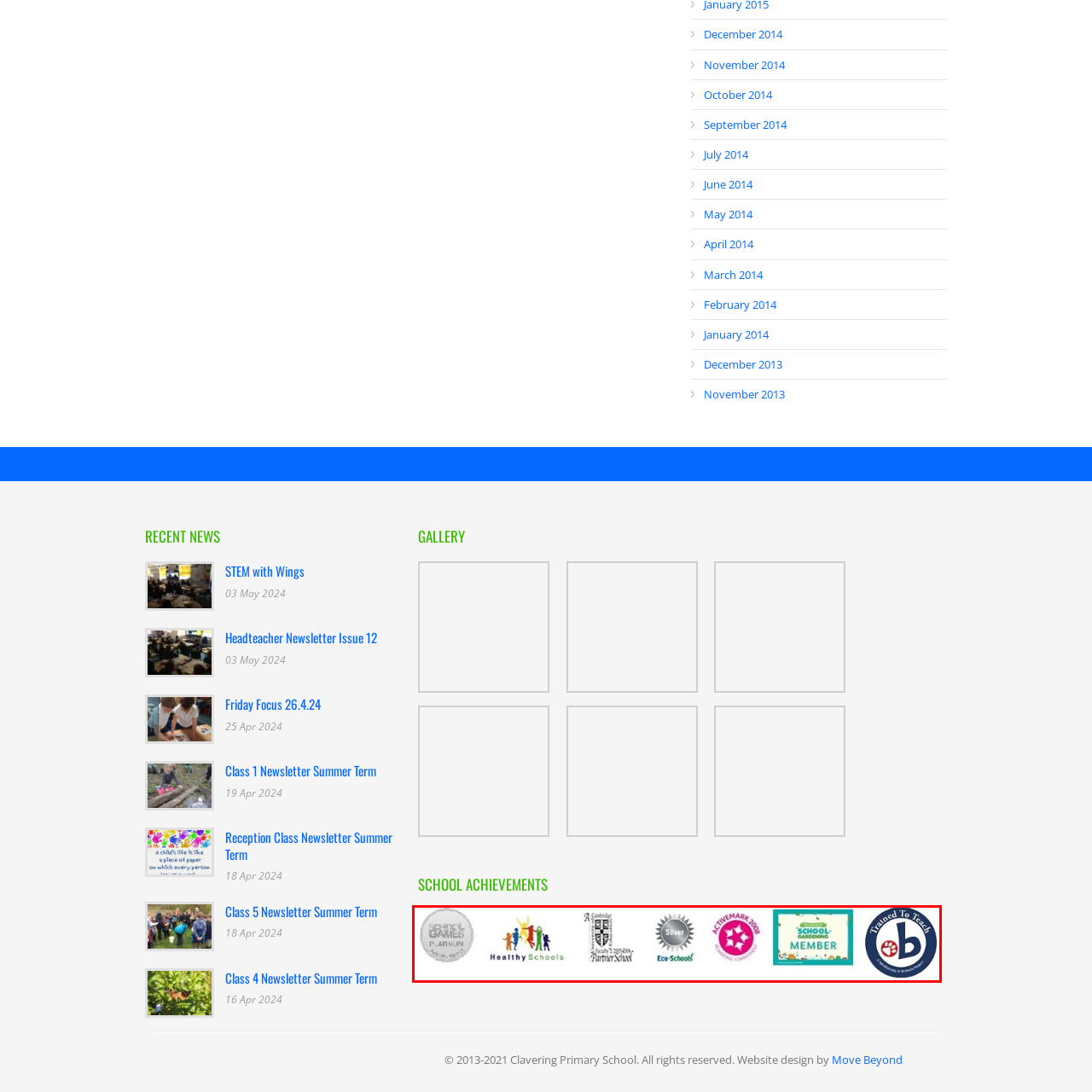Direct your attention to the image within the red boundary, How many logos are displayed in total?
 Respond with a single word or phrase.

7